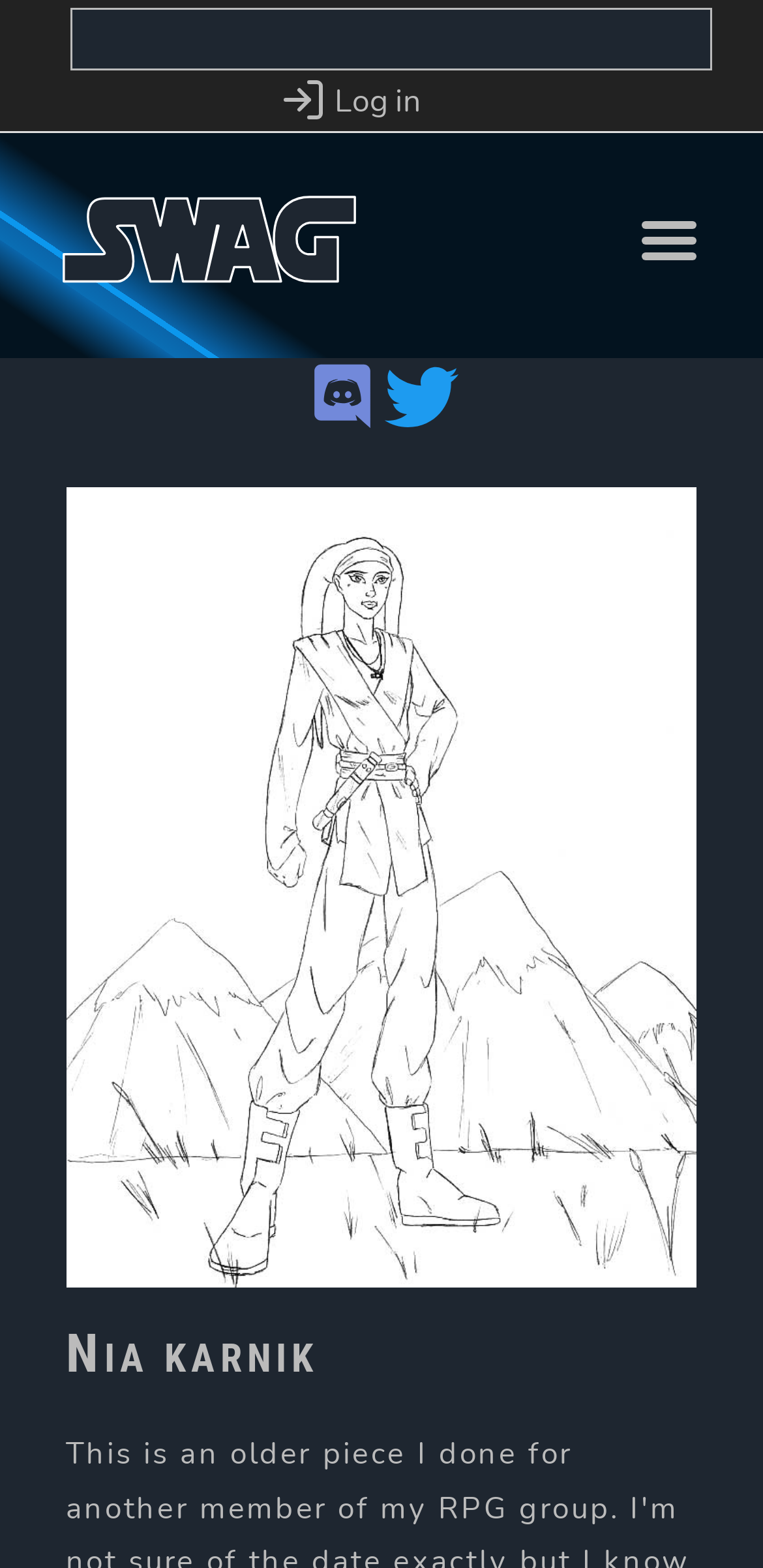Given the description of a UI element: "Menu", identify the bounding box coordinates of the matching element in the webpage screenshot.

[0.836, 0.153, 0.918, 0.18]